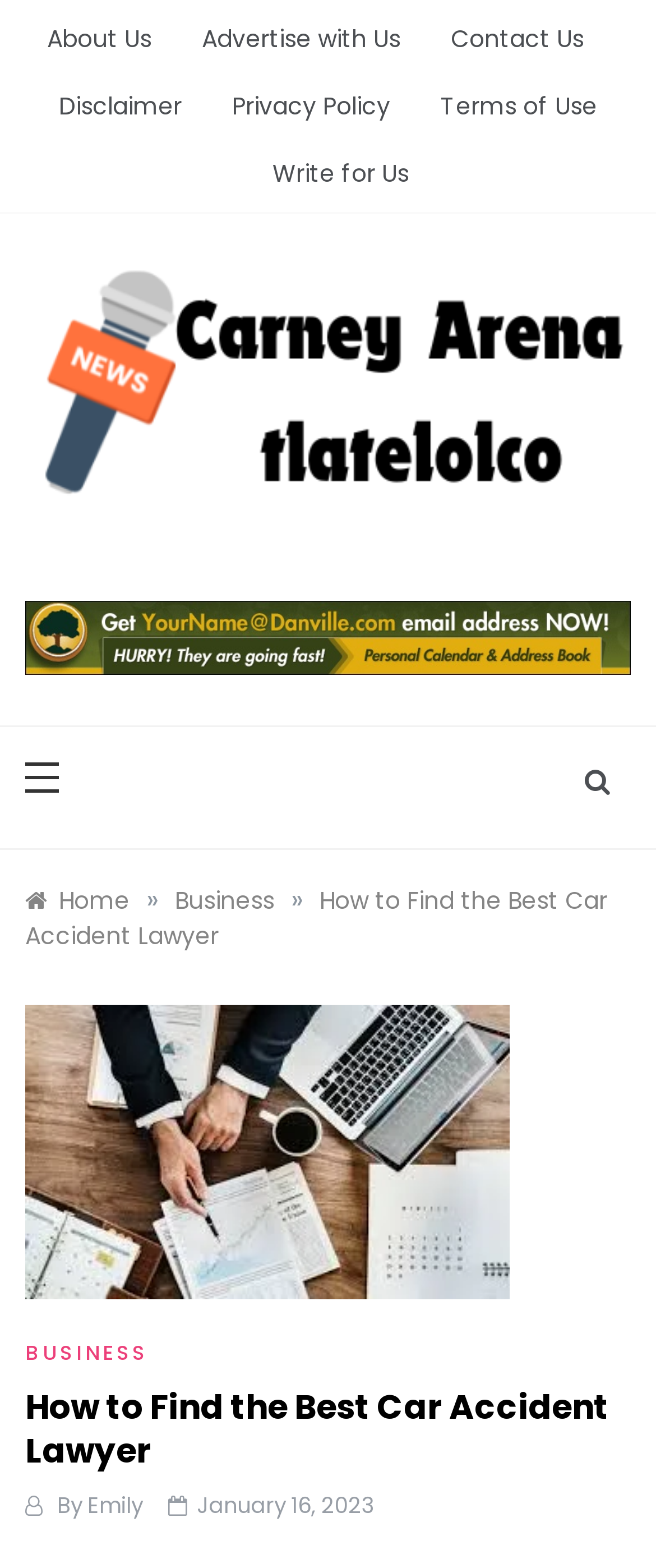What is the topic of the current article?
By examining the image, provide a one-word or phrase answer.

Car Accident Lawyer